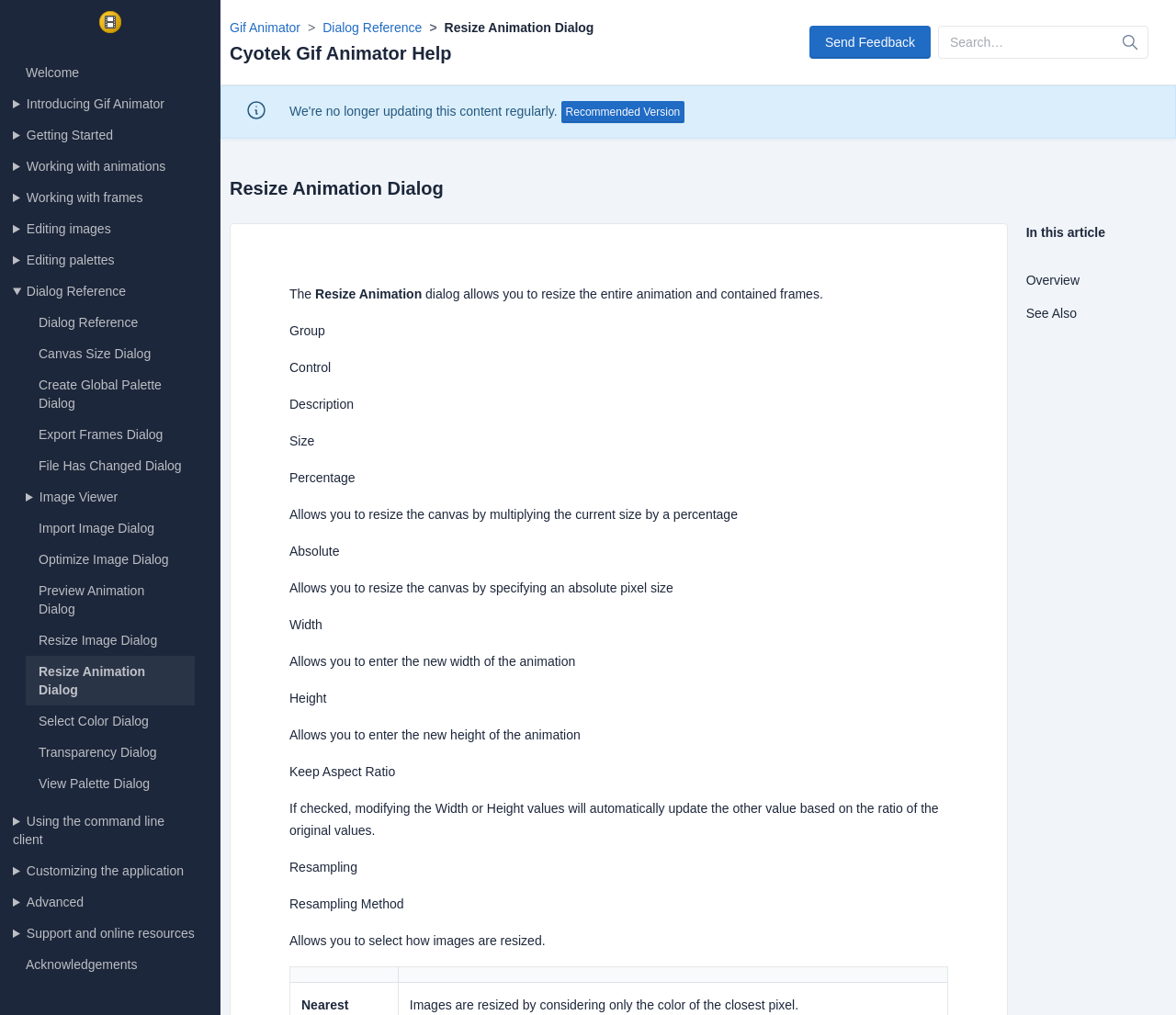Analyze the image and give a detailed response to the question:
What is the topic of the article in the complementary section?

The article in the complementary section appears to be an overview of the Resize Animation Dialog, providing a summary of its features and functionality.